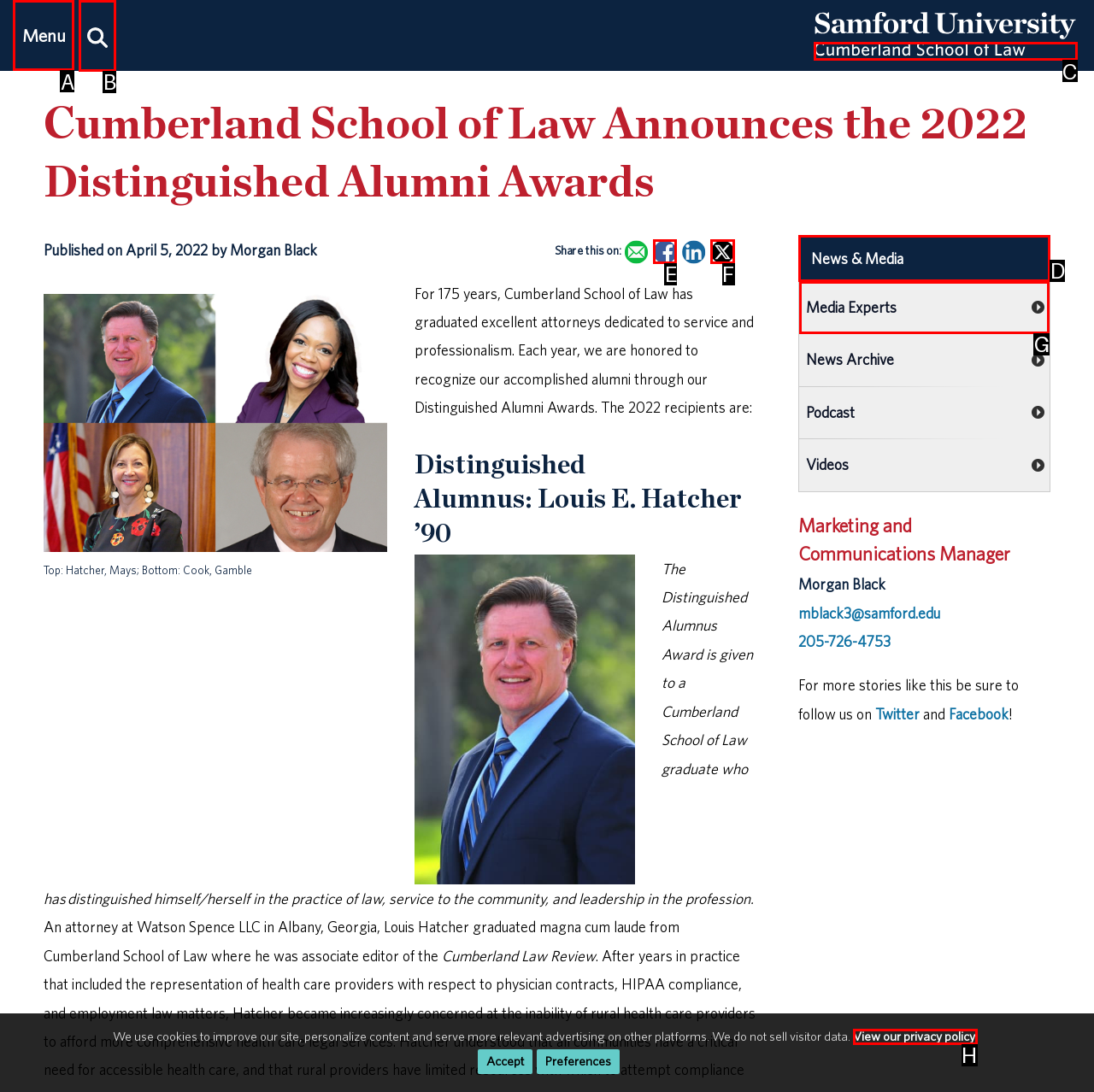For the instruction: Search this site., determine the appropriate UI element to click from the given options. Respond with the letter corresponding to the correct choice.

B